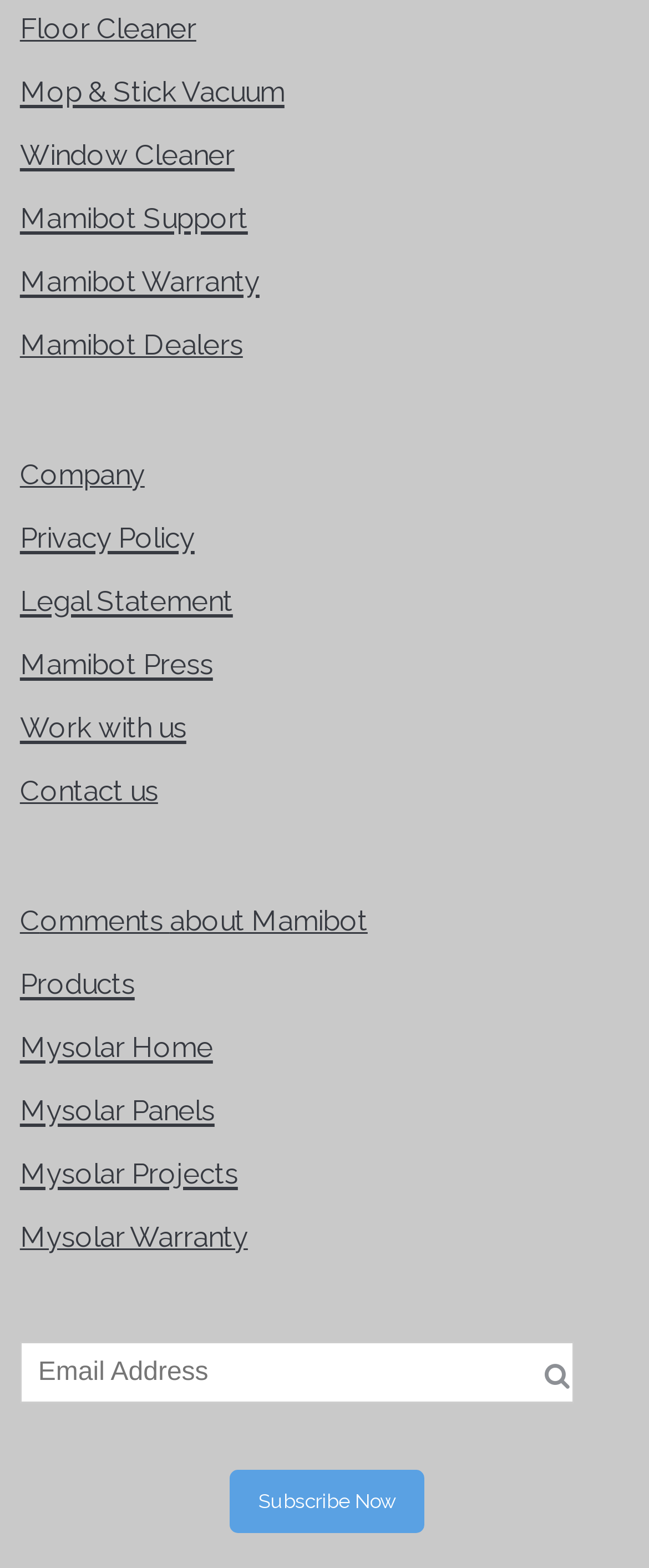Pinpoint the bounding box coordinates for the area that should be clicked to perform the following instruction: "Enter Email Address".

[0.031, 0.856, 0.884, 0.895]